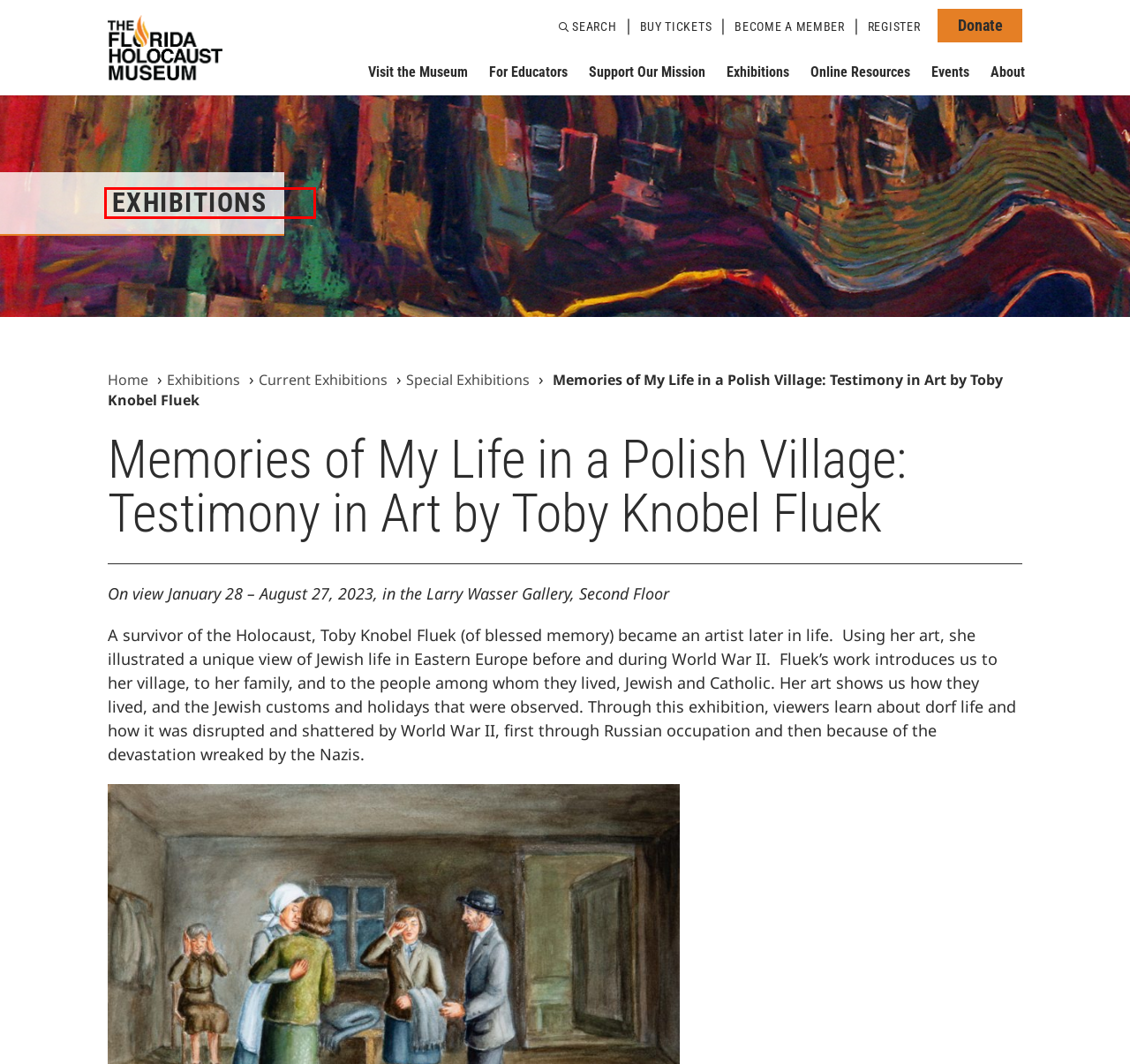You are given a screenshot depicting a webpage with a red bounding box around a UI element. Select the description that best corresponds to the new webpage after clicking the selected element. Here are the choices:
A. Testimony Videos - The Florida Holocaust Museum
B. Online Resources - The Florida Holocaust Museum
C. Life Members - The Florida Holocaust Museum
D. Virtual Library - The Florida Holocaust Museum
E. Directions - The Florida Holocaust Museum
F. Visitor Guide - The Florida Holocaust Museum
G. Become a Member - The Florida Holocaust Museum
H. Speakers' Bureau - The Florida Holocaust Museum

C